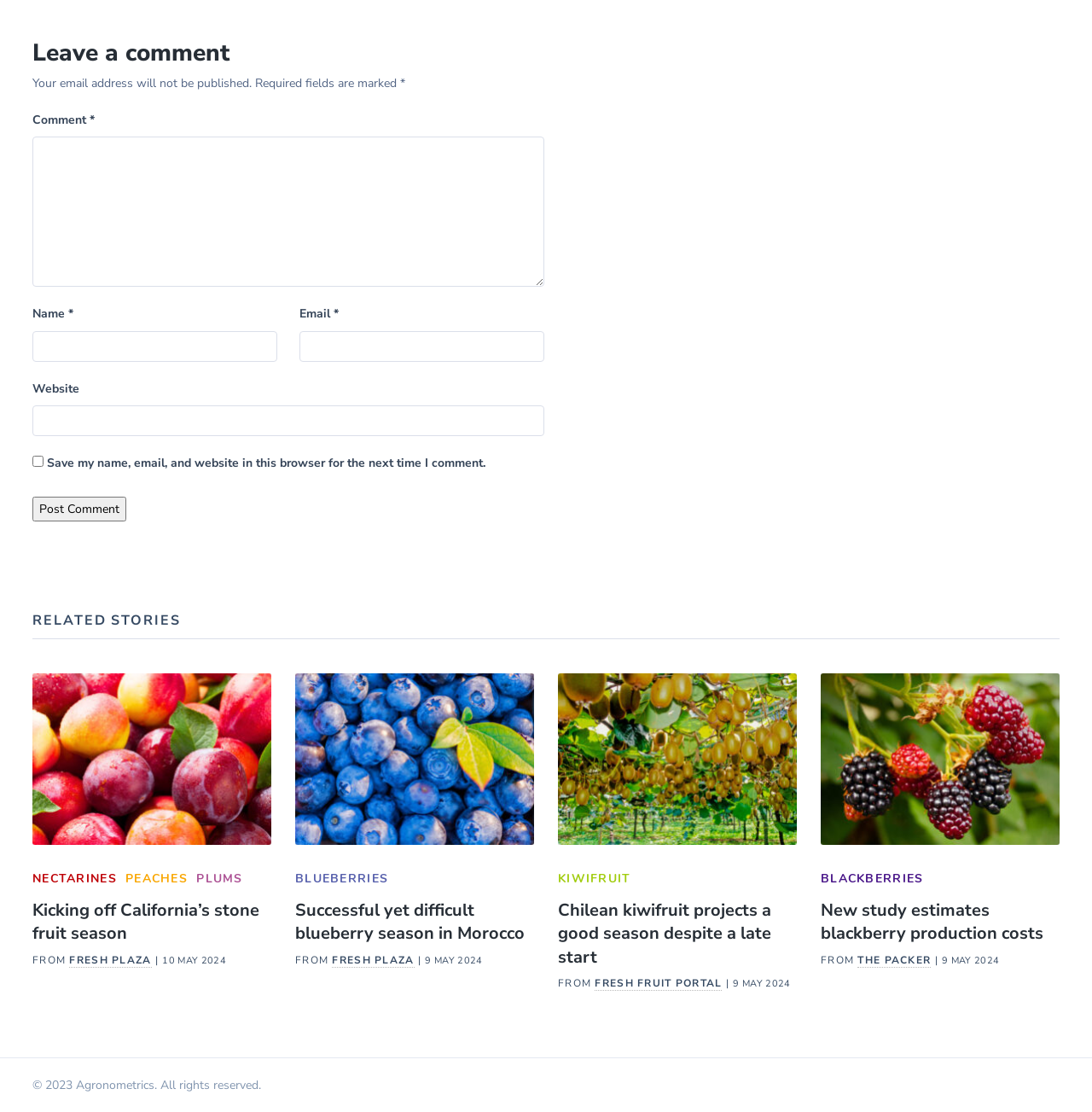Use a single word or phrase to answer the question:
What is the purpose of the checkbox?

Save comment info